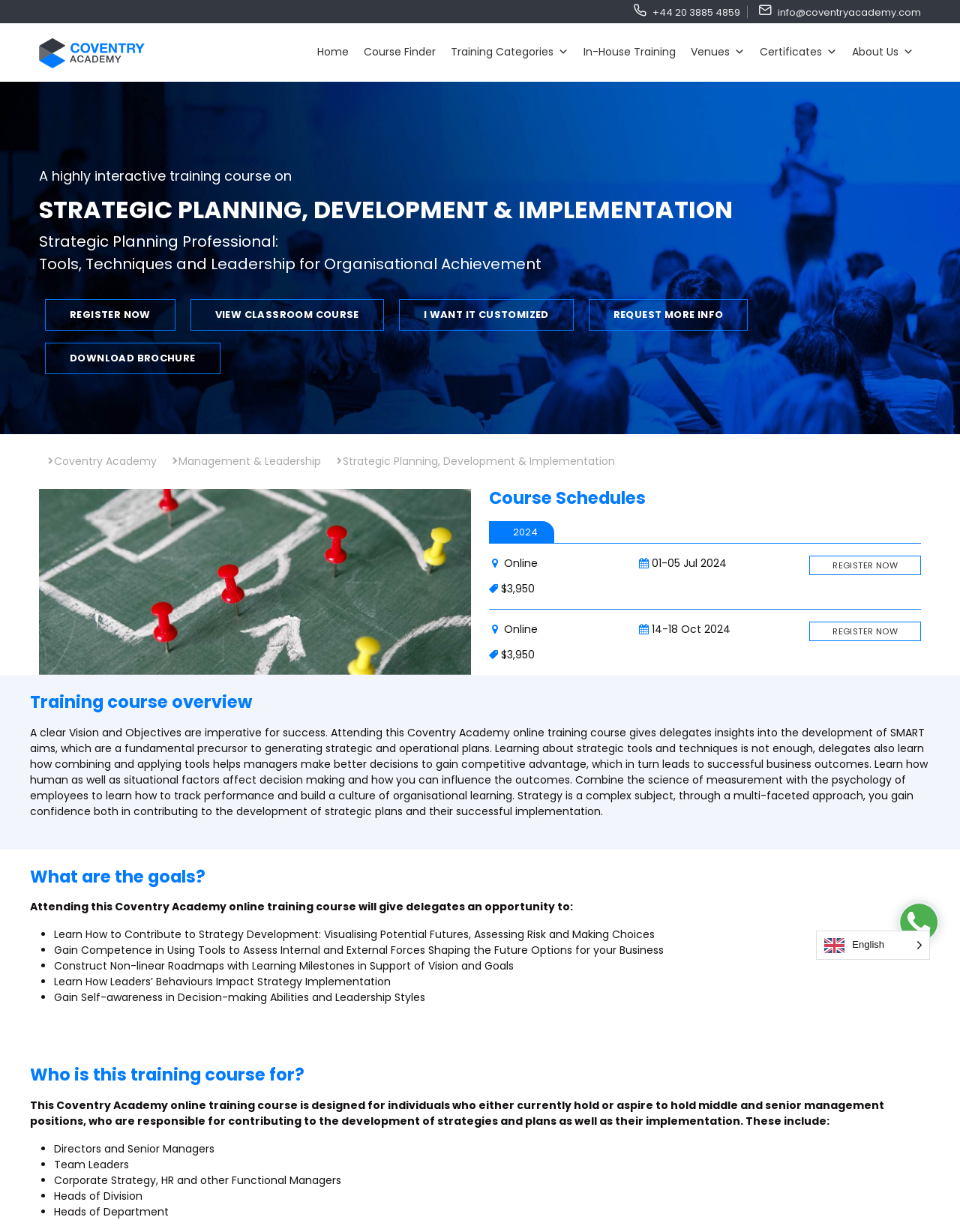Offer an in-depth caption of the entire webpage.

This webpage is about a Coventry Academy online training course focused on strategic planning, development, and implementation. At the top, there is a logo of Coventry Academy, followed by a navigation menu with links to "Home", "Course Finder", "Training Categories", "In-House Training", "Venues", "Certificates", and "About Us". 

Below the navigation menu, there is a heading that reads "A highly interactive training course on" followed by a more prominent heading "STRATEGIC PLANNING, DEVELOPMENT & IMPLEMENTATION". 

To the right of these headings, there are three buttons: "REGISTER NOW", "VIEW CLASSROOM COURSE", and "I WANT IT CUSTOMIZED". Below these buttons, there are four more buttons: "REQUEST MORE INFO", "DOWNLOAD BROCHURE", "Coventry Academy", "Management & Leadership", and "Strategic Planning, Development & Implementation".

On the left side of the page, there is an image related to the training course. Below the image, there is a heading "Course Schedules" followed by a tab list with a single tab "2024" selected. The tab panel displays a table with two rows, each containing information about the course schedule, including the date, price, and a "REGISTER NOW" button.

Further down the page, there is a heading "Training course overview" followed by a lengthy paragraph describing the course. Below this, there is a heading "What are the goals?" followed by a list of bullet points outlining the goals of the course.

Next, there is a heading "Who is this training course for?" followed by a paragraph describing the target audience and a list of bullet points specifying the job titles of the individuals who may benefit from the course.

At the bottom right corner of the page, there is a link "Show Chat" with an accompanying image. Above this link, there is a notification "Language selected: English".